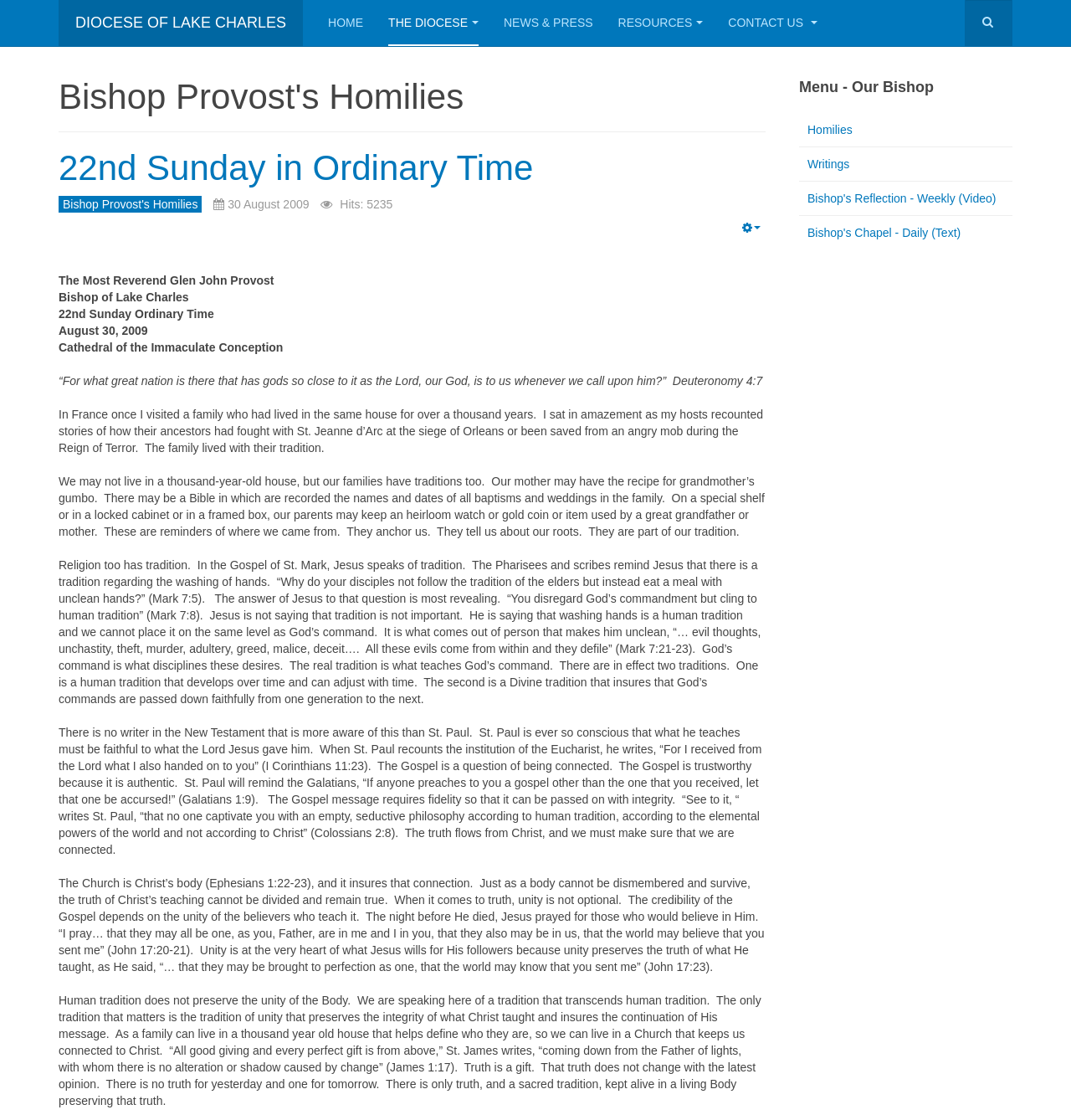What is the name of the bishop?
From the details in the image, provide a complete and detailed answer to the question.

The name of the bishop can be found in the static text element 'The Most Reverend Glen John Provost' located at the top of the webpage.